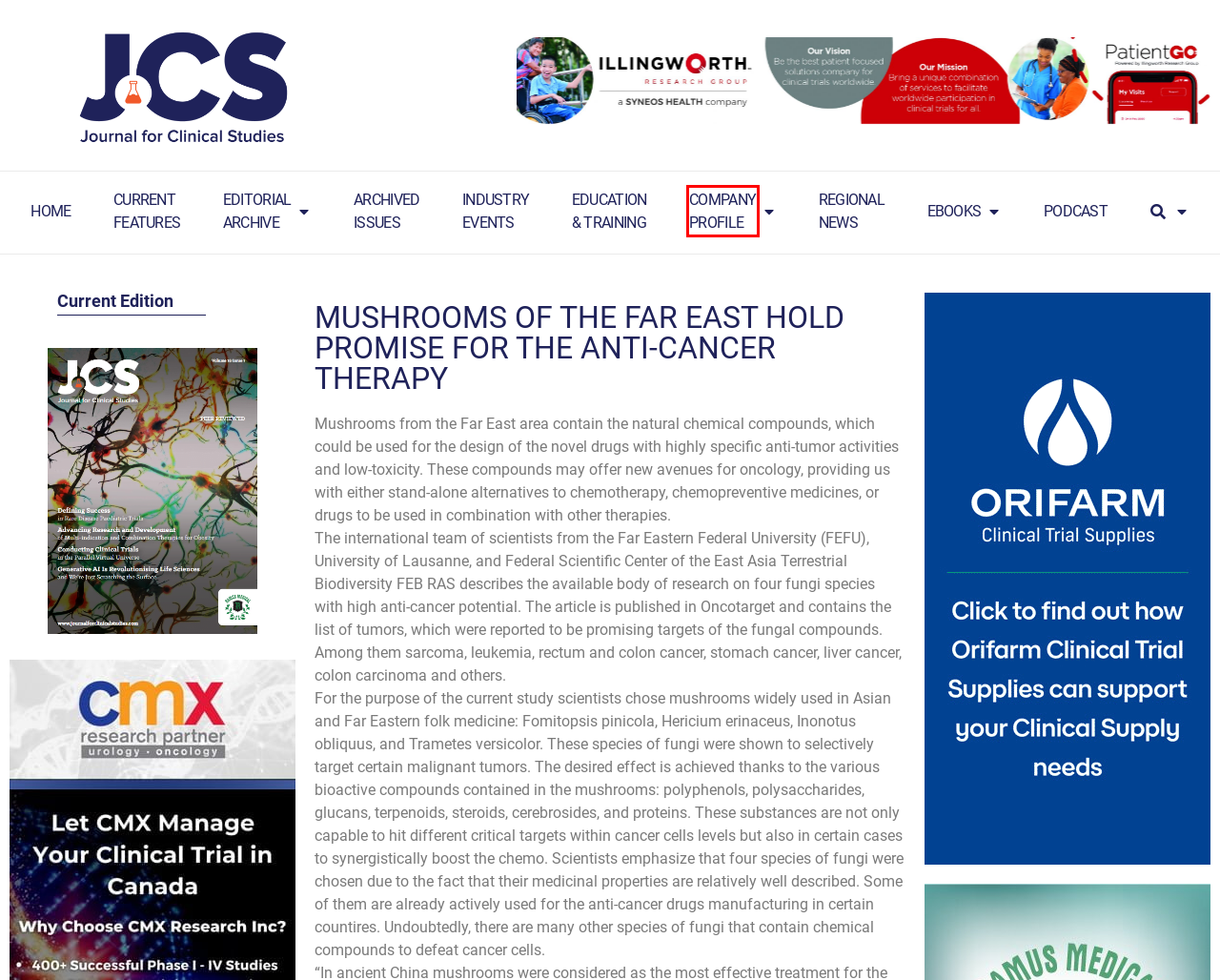Examine the webpage screenshot and identify the UI element enclosed in the red bounding box. Pick the webpage description that most accurately matches the new webpage after clicking the selected element. Here are the candidates:
A. Editorial Archive Archives - Journal for Clinical Studies
B. Contact Us - Journal for Clinical Studies
C. Journal For Clinical Studies
D. Archived Issues - Journal for Clinical Studies
E. Current features Archives - Journal for Clinical Studies
F. Company Profile Archives - Journal for Clinical Studies
G. Regional News Archives - Journal for Clinical Studies
H. Education and Training - Journal for Clinical Studies

F